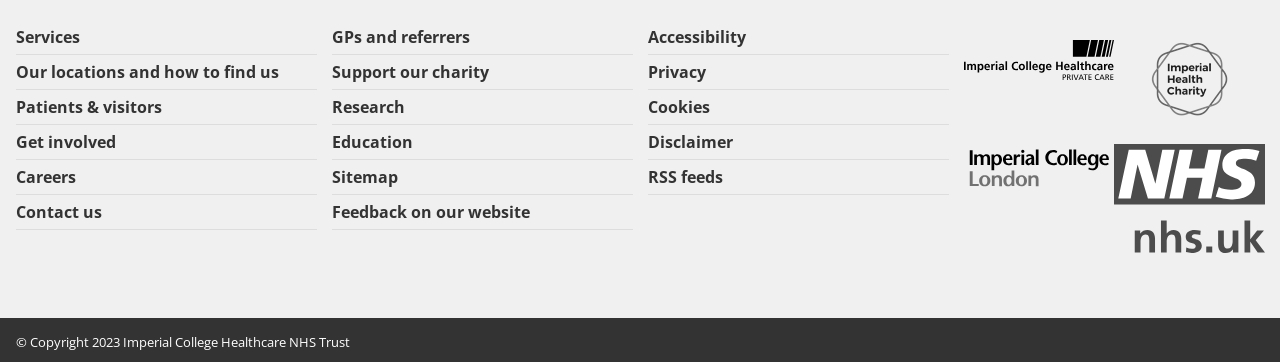Please find and report the bounding box coordinates of the element to click in order to perform the following action: "Contact us". The coordinates should be expressed as four float numbers between 0 and 1, in the format [left, top, right, bottom].

[0.012, 0.539, 0.247, 0.633]